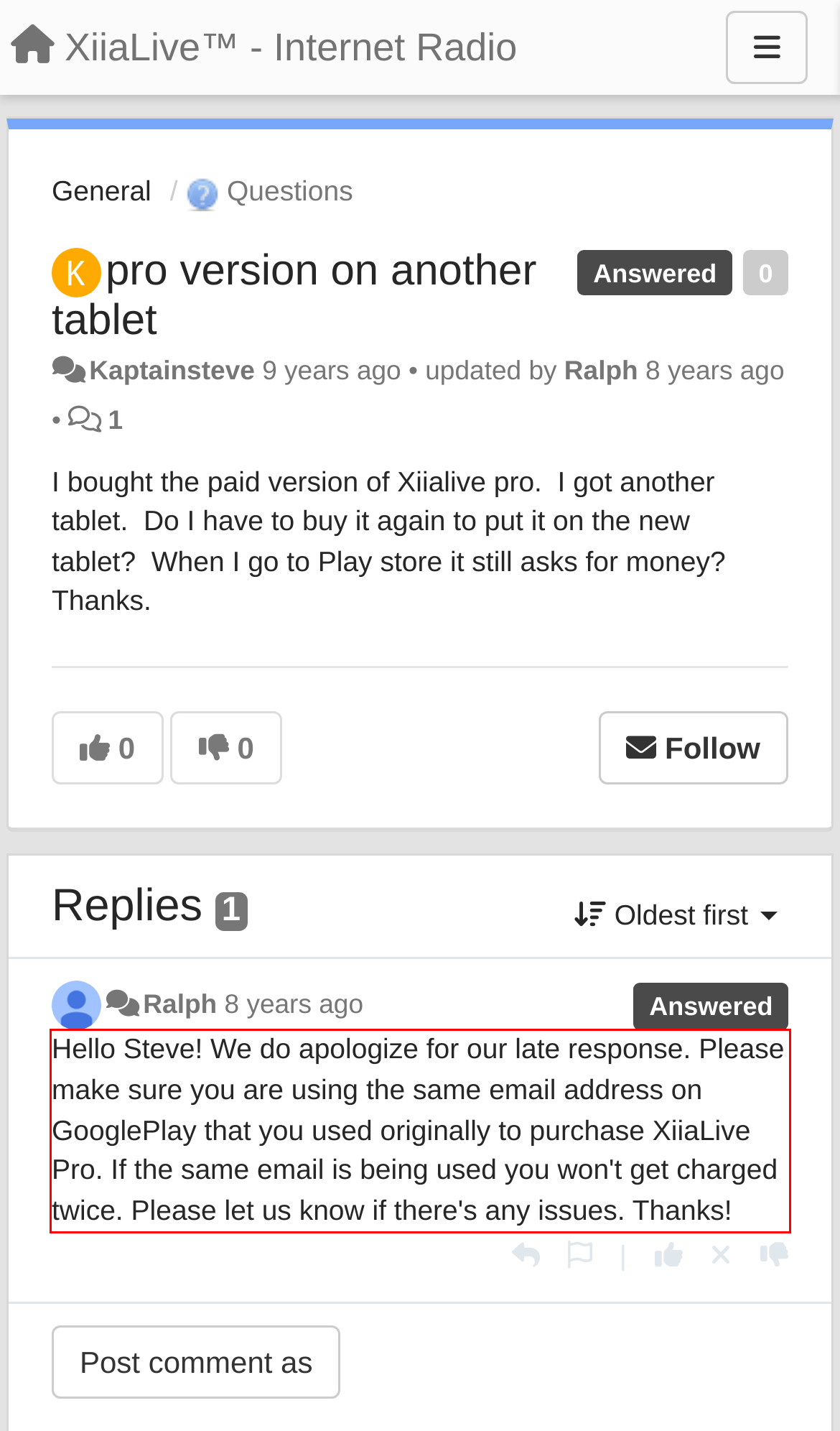Review the webpage screenshot provided, and perform OCR to extract the text from the red bounding box.

Hello Steve! We do apologize for our late response. Please make sure you are using the same email address on GooglePlay that you used originally to purchase XiiaLive Pro. If the same email is being used you won't get charged twice. Please let us know if there's any issues. Thanks!